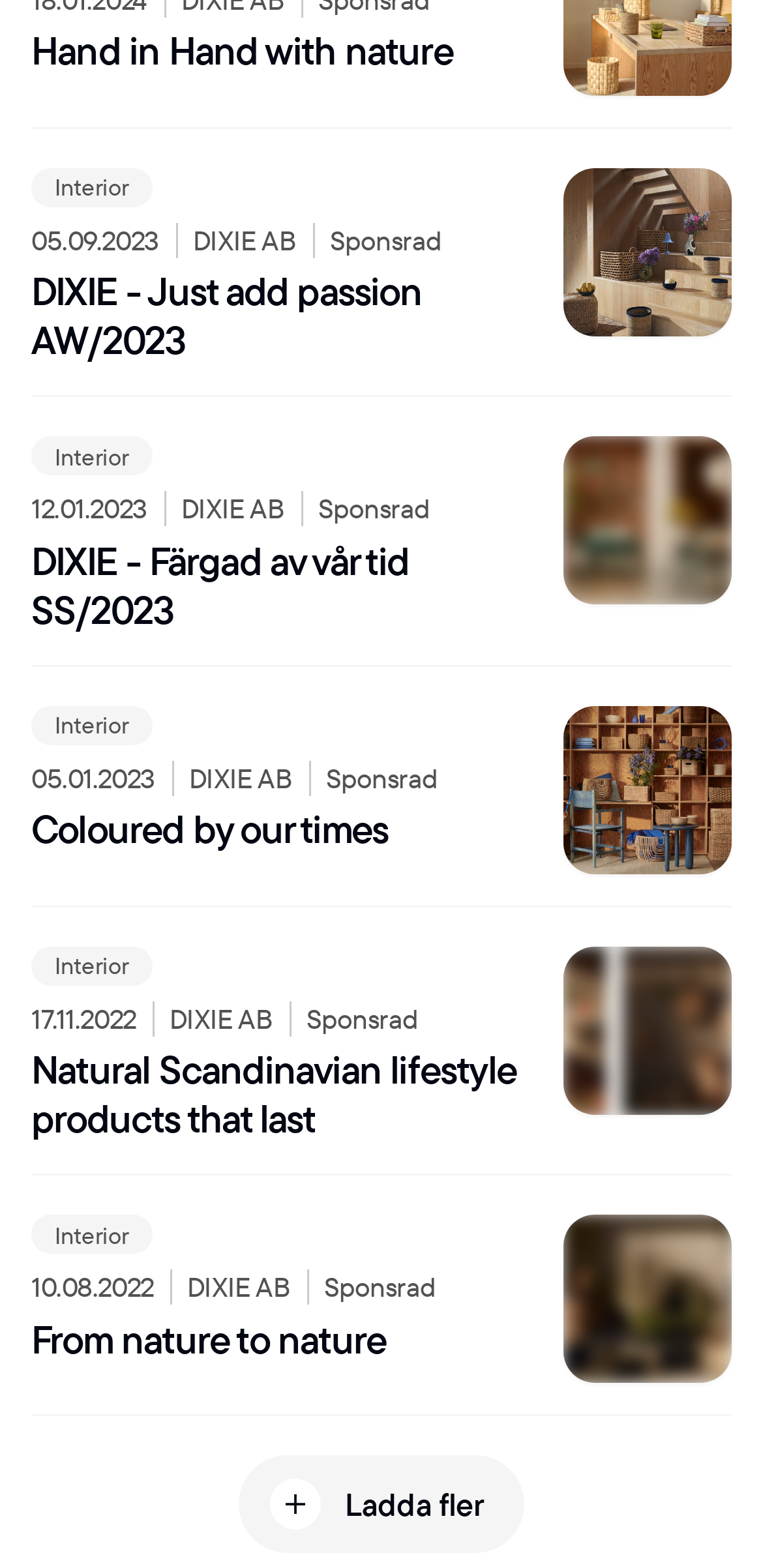Provide a single word or phrase to answer the given question: 
What is the name of the company sponsoring the articles?

DIXIE AB